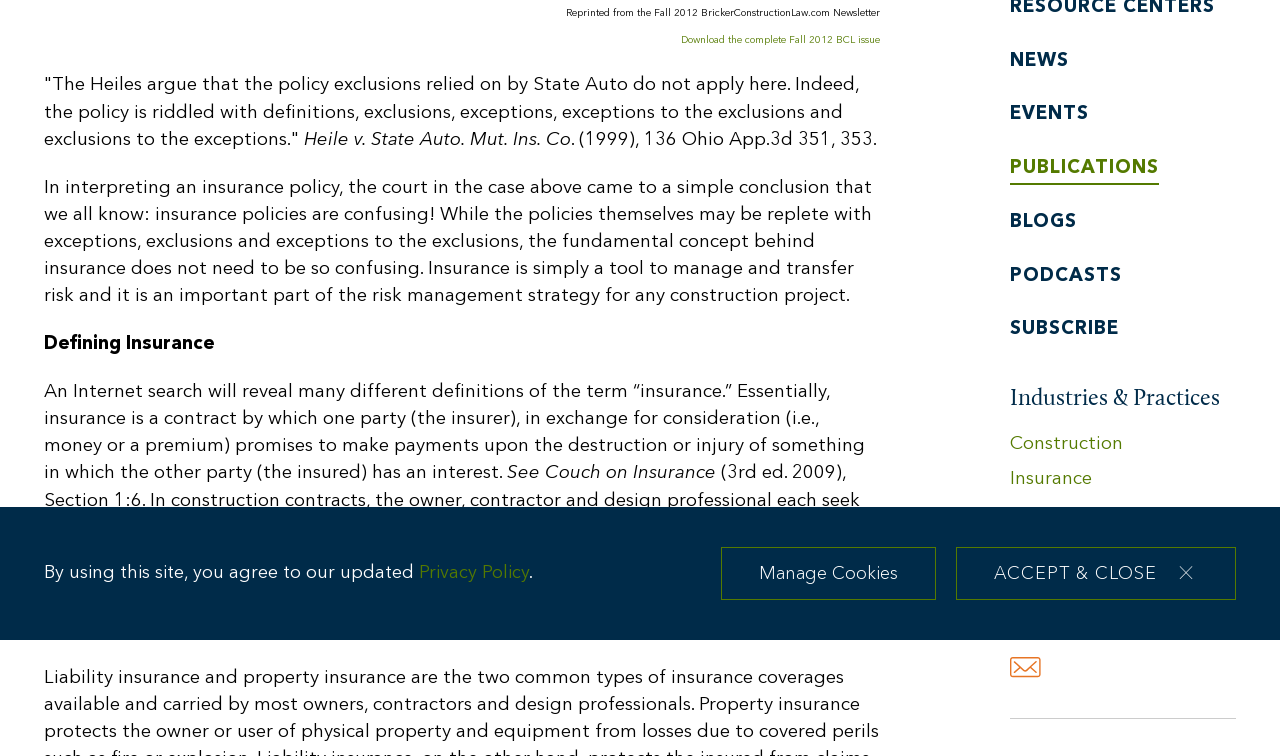Find the bounding box of the UI element described as follows: "News".

[0.789, 0.068, 0.835, 0.093]